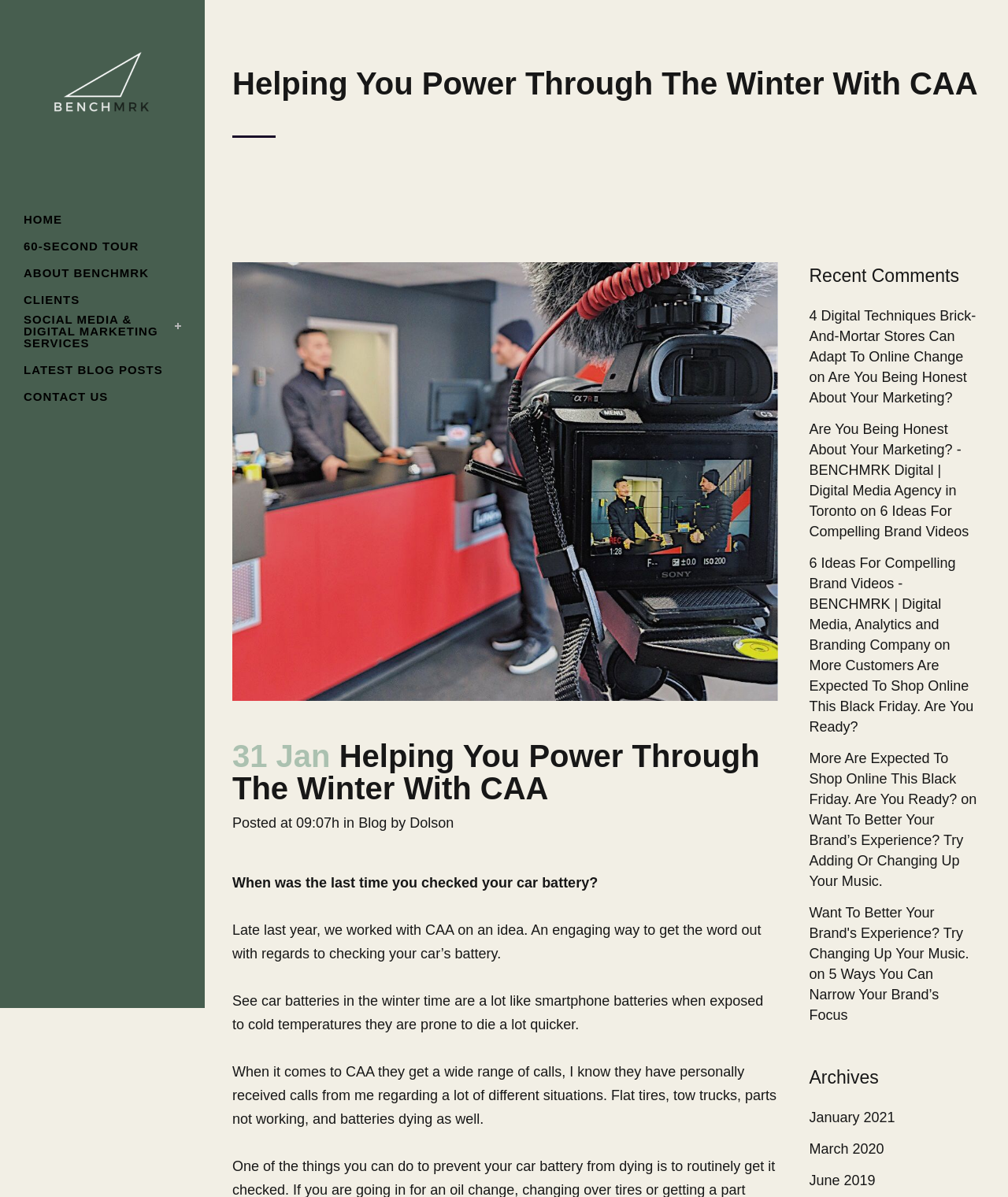Identify the bounding box coordinates for the element you need to click to achieve the following task: "Click the logo". The coordinates must be four float values ranging from 0 to 1, formatted as [left, top, right, bottom].

[0.023, 0.128, 0.18, 0.141]